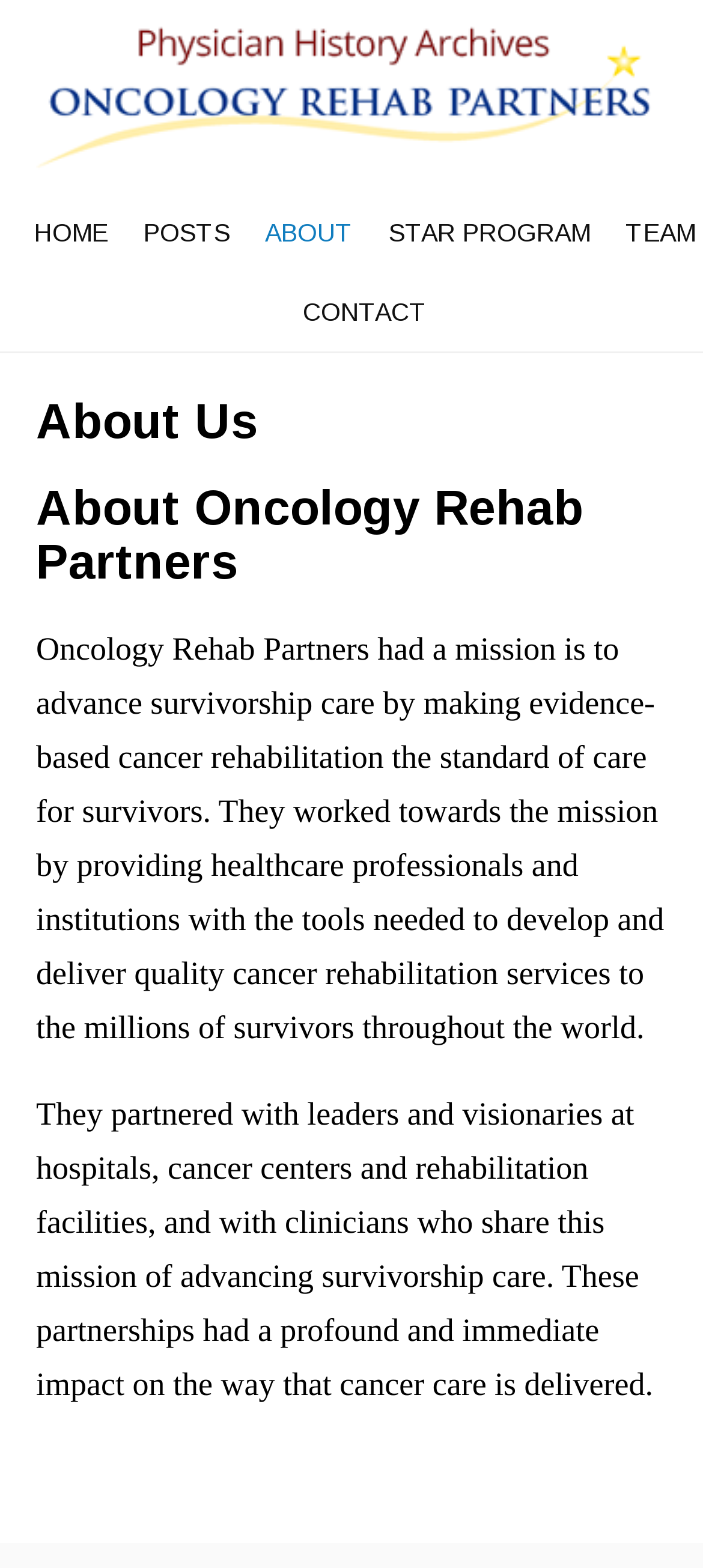Use a single word or phrase to answer the question:
What is the purpose of the tools provided?

Develop quality cancer rehabilitation services